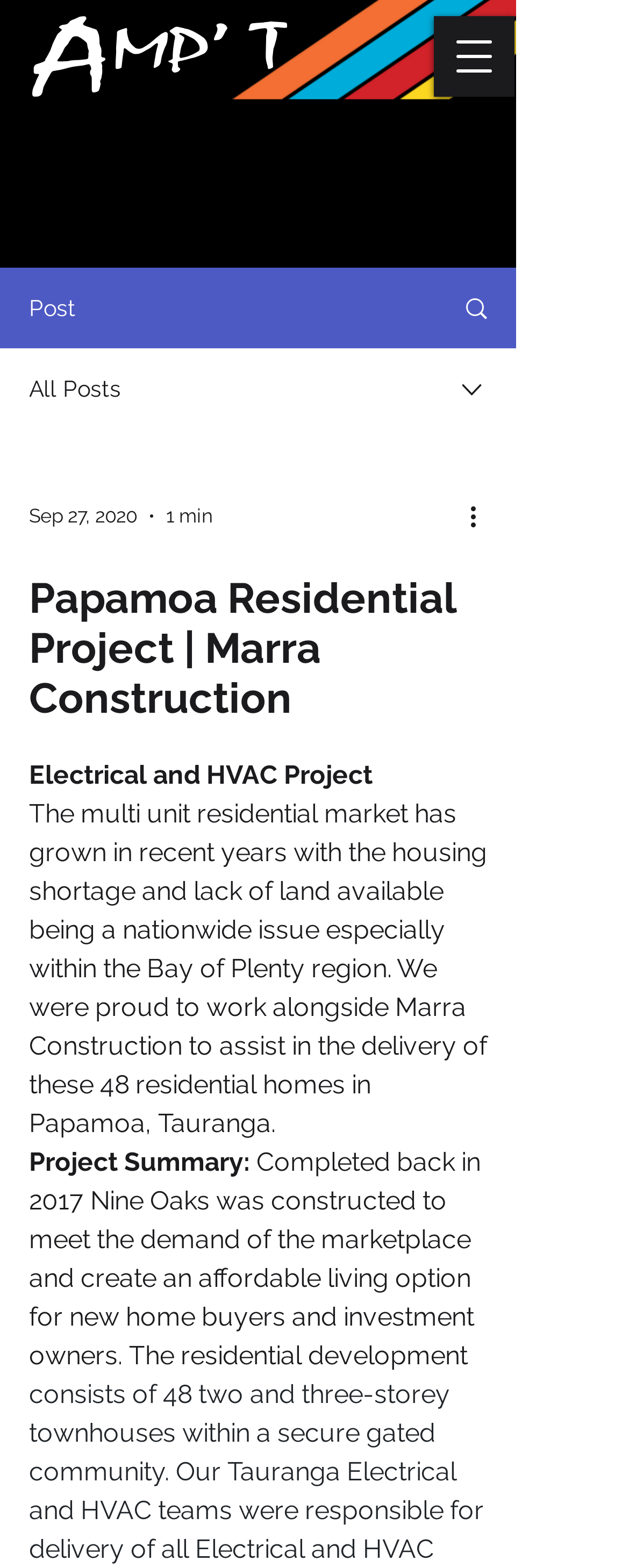Using the format (top-left x, top-left y, bottom-right x, bottom-right y), provide the bounding box coordinates for the described UI element. All values should be floating point numbers between 0 and 1: Ph 0508 222 678

[0.401, 0.078, 0.792, 0.092]